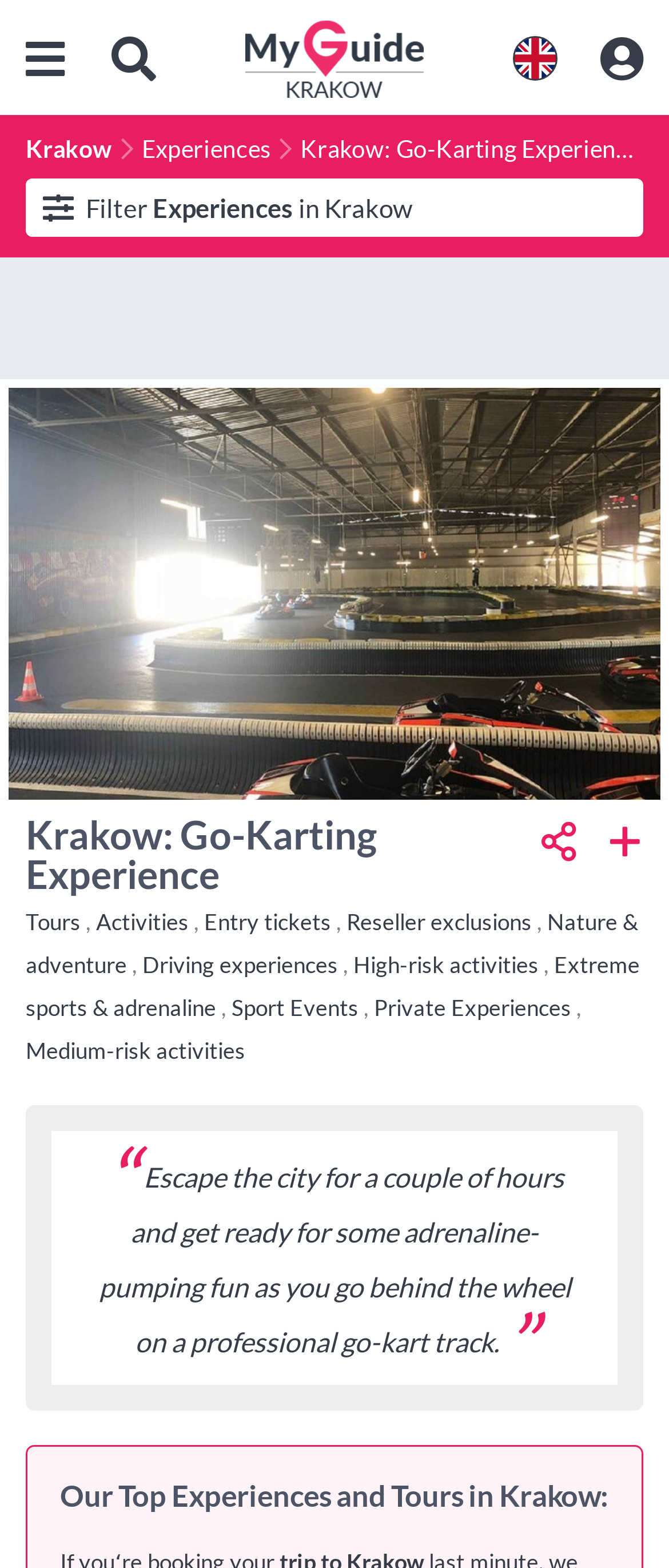How many top experiences are listed?
Please provide a single word or phrase answer based on the image.

Not specified